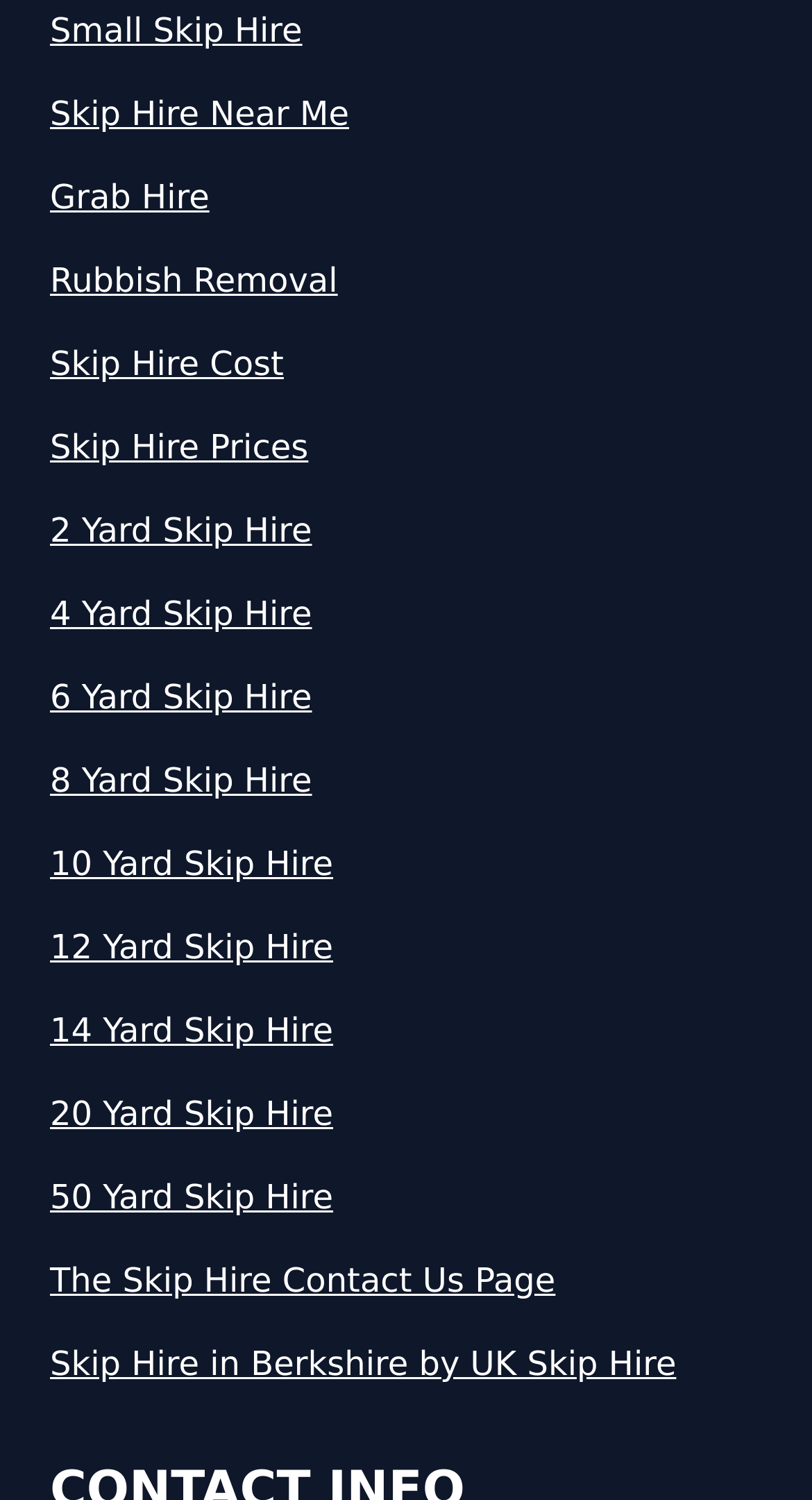Using the webpage screenshot and the element description 10 Yard Skip Hire, determine the bounding box coordinates. Specify the coordinates in the format (top-left x, top-left y, bottom-right x, bottom-right y) with values ranging from 0 to 1.

[0.062, 0.56, 0.938, 0.593]